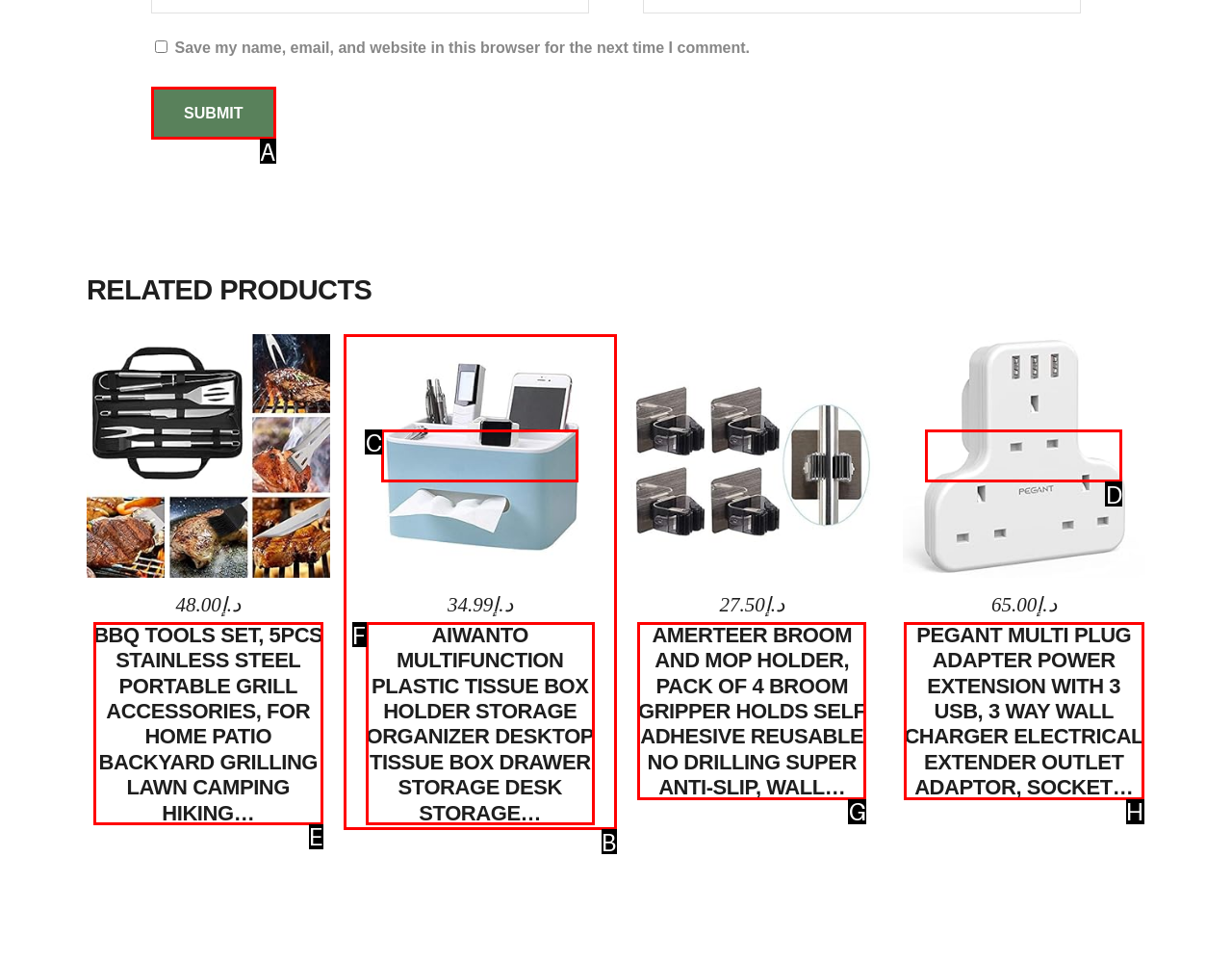Select the HTML element that needs to be clicked to perform the task: View product details. Reply with the letter of the chosen option.

E